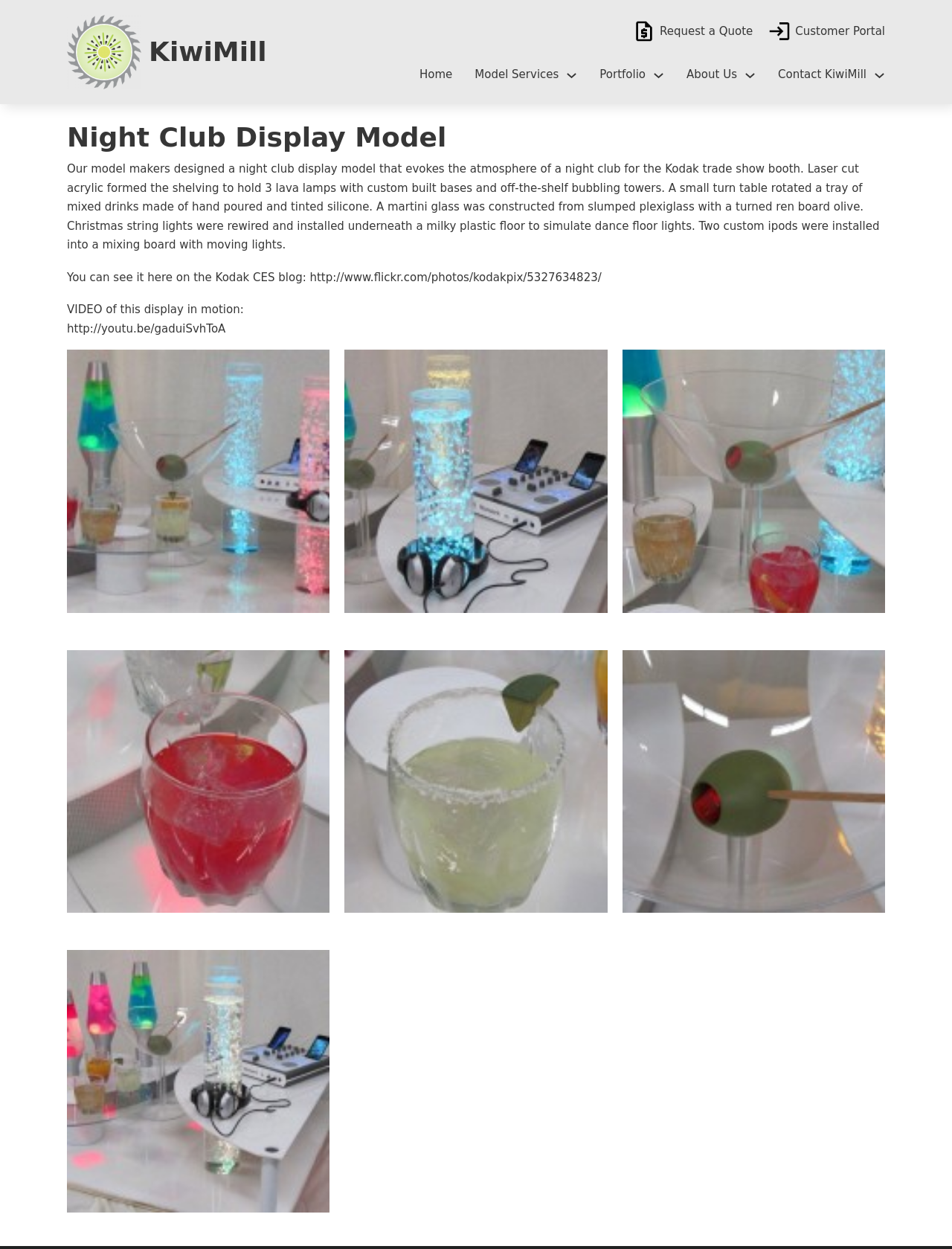Identify the bounding box coordinates of the clickable region required to complete the instruction: "Click the 'About Us' link". The coordinates should be given as four float numbers within the range of 0 and 1, i.e., [left, top, right, bottom].

[0.721, 0.053, 0.774, 0.068]